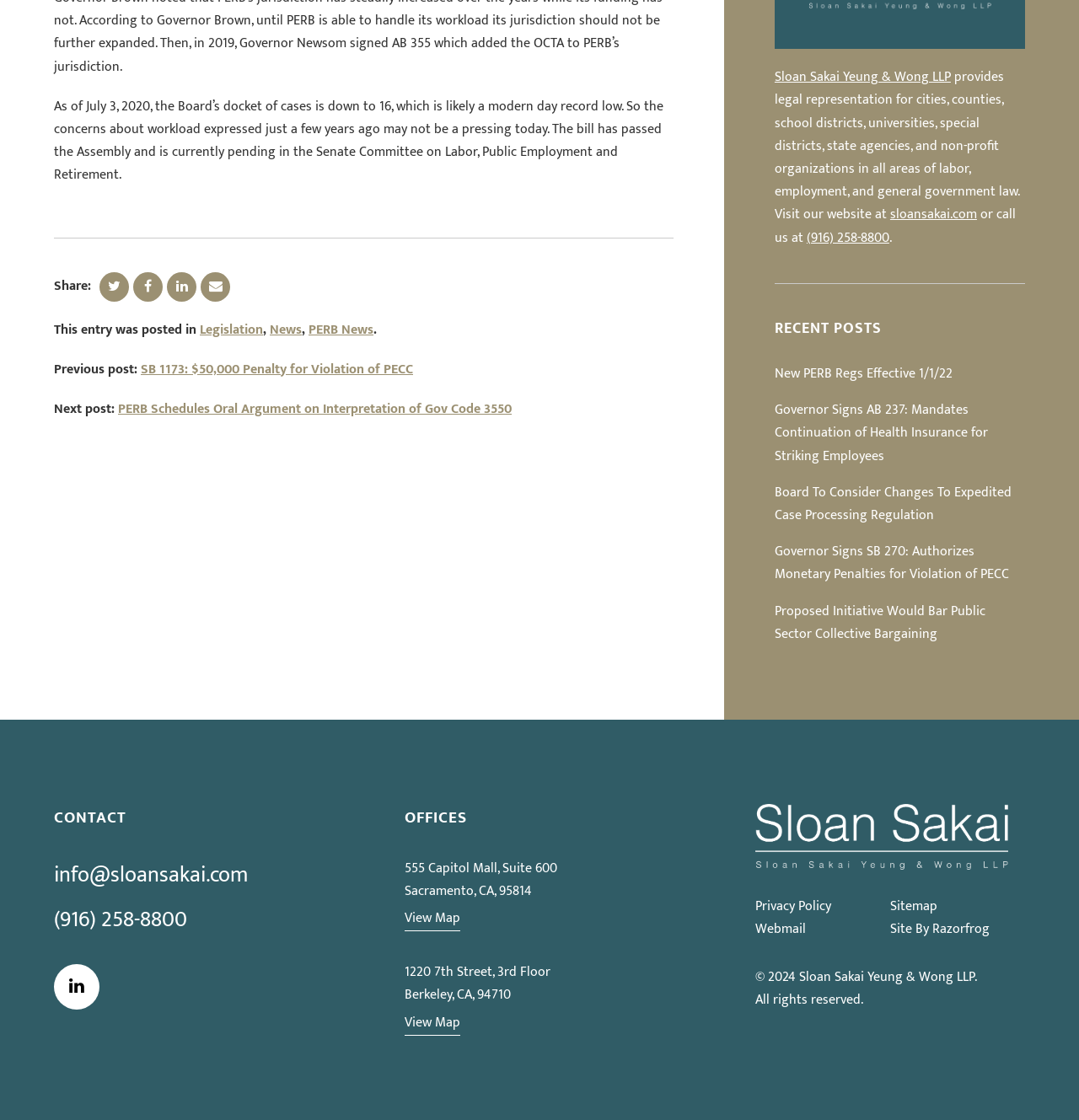Please determine the bounding box coordinates of the element to click in order to execute the following instruction: "View the map of the Sacramento office". The coordinates should be four float numbers between 0 and 1, specified as [left, top, right, bottom].

[0.375, 0.806, 0.427, 0.832]